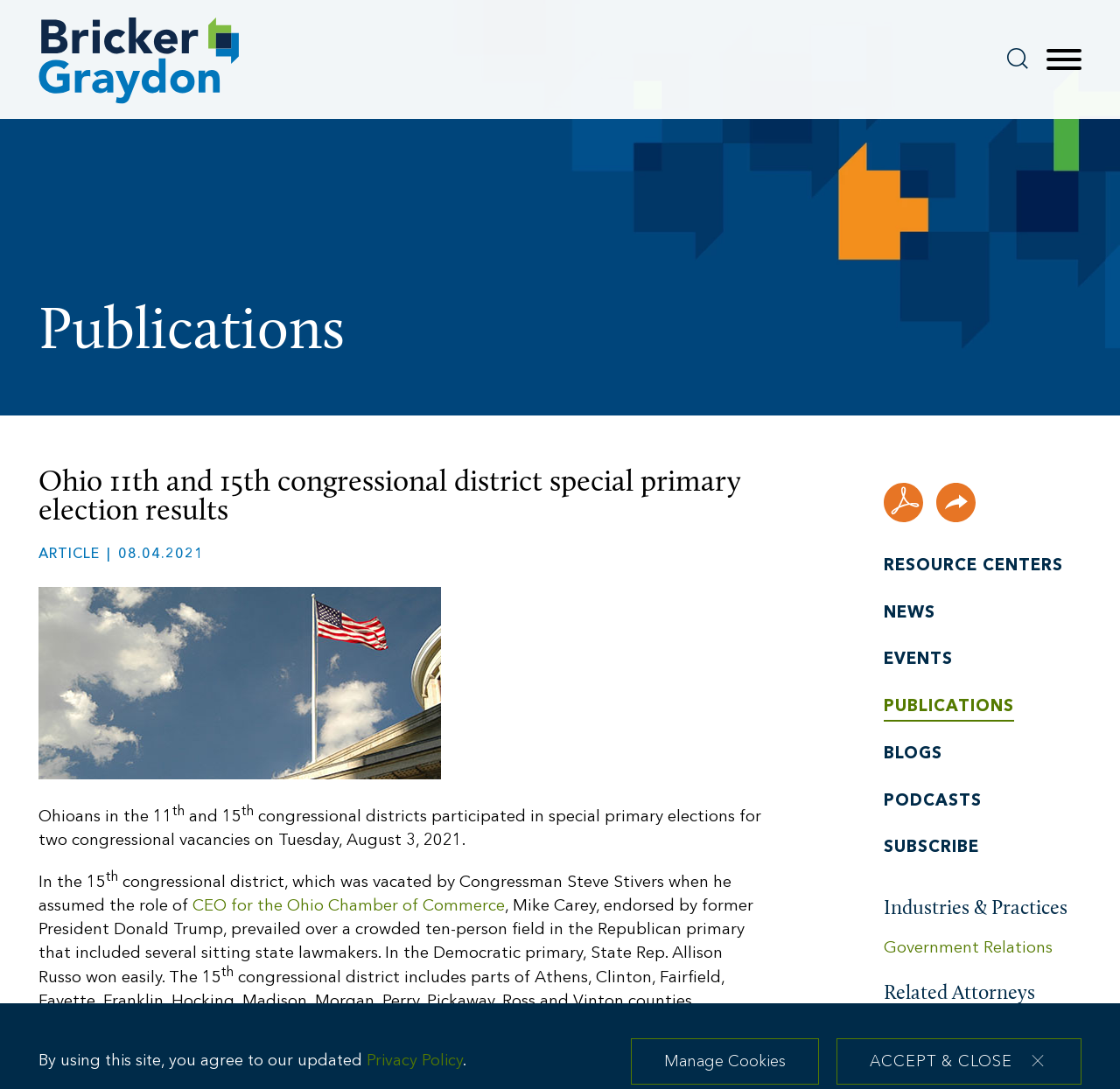What is the topic of the article?
Answer the question with a thorough and detailed explanation.

Based on the webpage content, the article is about the special primary election results for the 11th and 15th congressional districts in Ohio, which is evident from the heading and the text content.